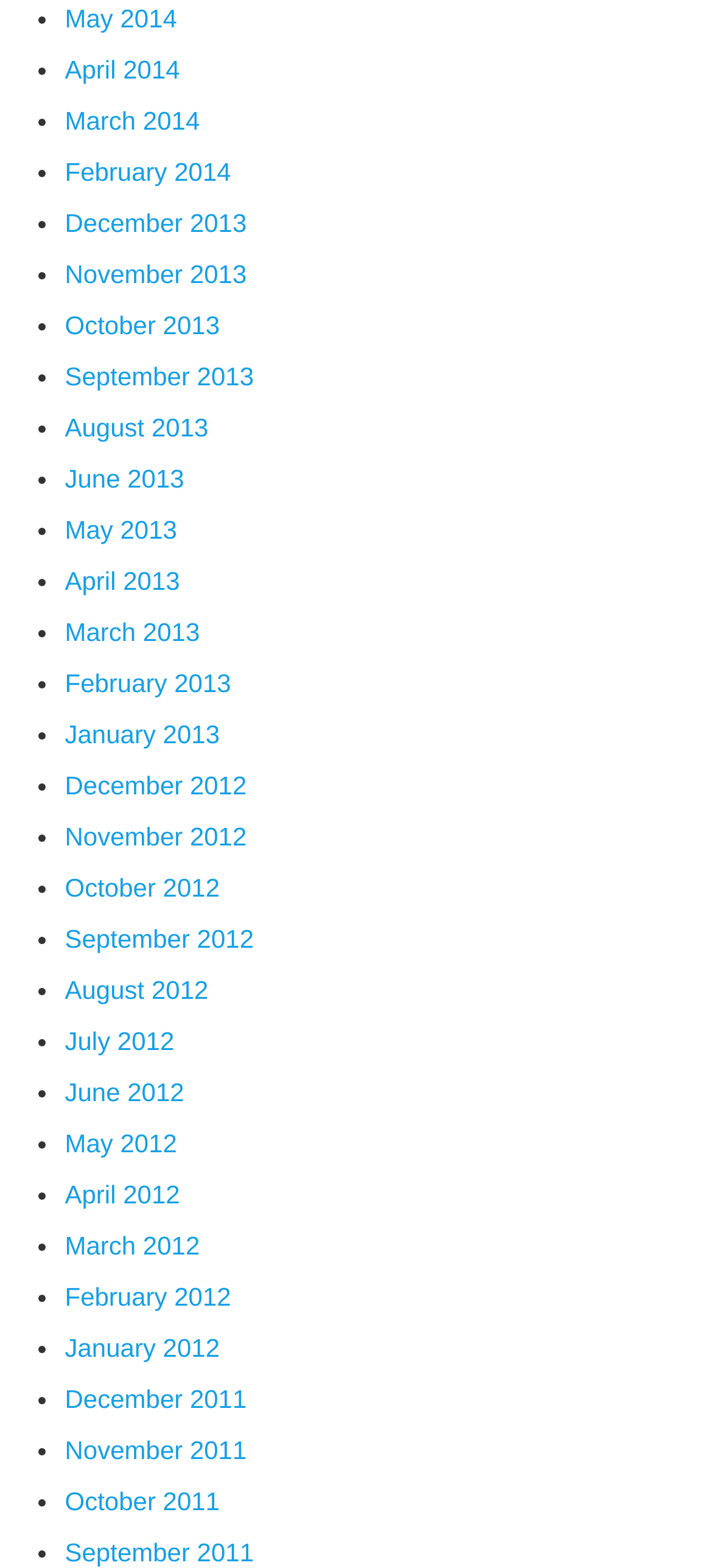Refer to the image and provide an in-depth answer to the question:
What is the earliest month listed?

I looked at the list of links and found the earliest month listed, which is December 2011. This is the oldest month listed on the webpage.